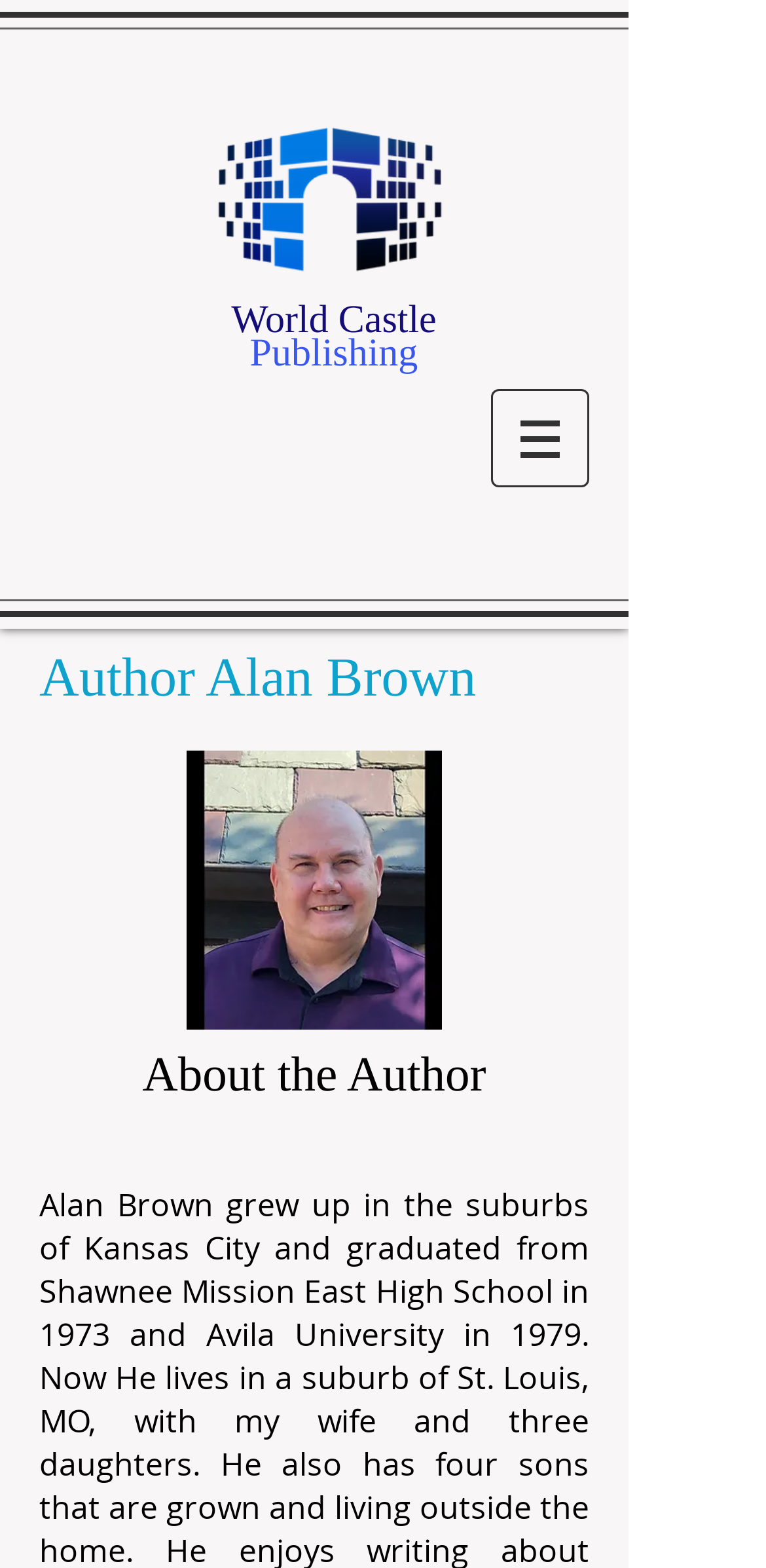What is the publisher of the author's books?
Please answer the question as detailed as possible based on the image.

The publisher of the author's books is World Castle, which is mentioned in the heading 'World Castle' located at the top of the webpage, as indicated by the bounding box coordinates [0.051, 0.188, 0.821, 0.217].